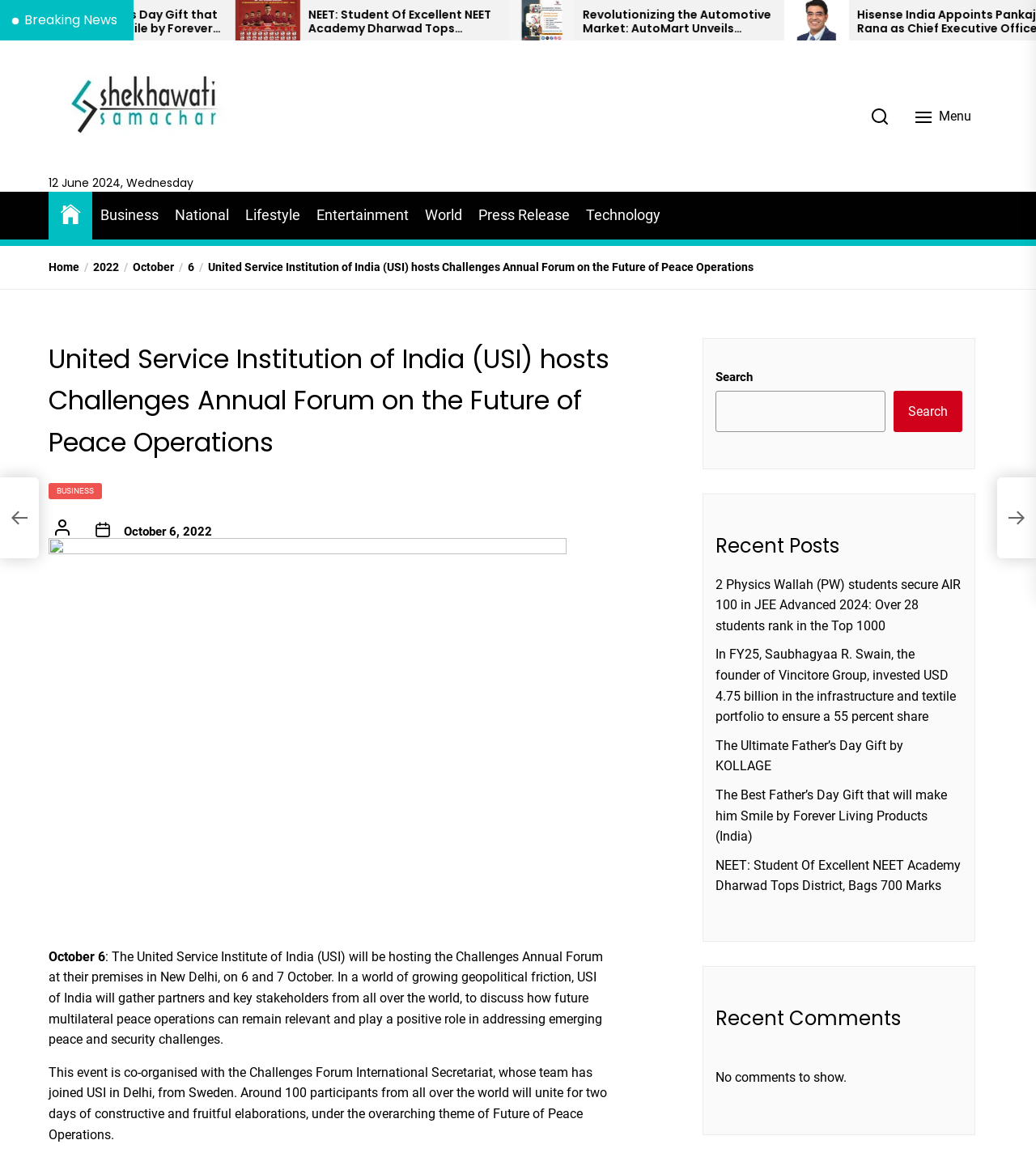Please answer the following query using a single word or phrase: 
What is the theme of the event?

Future of Peace Operations